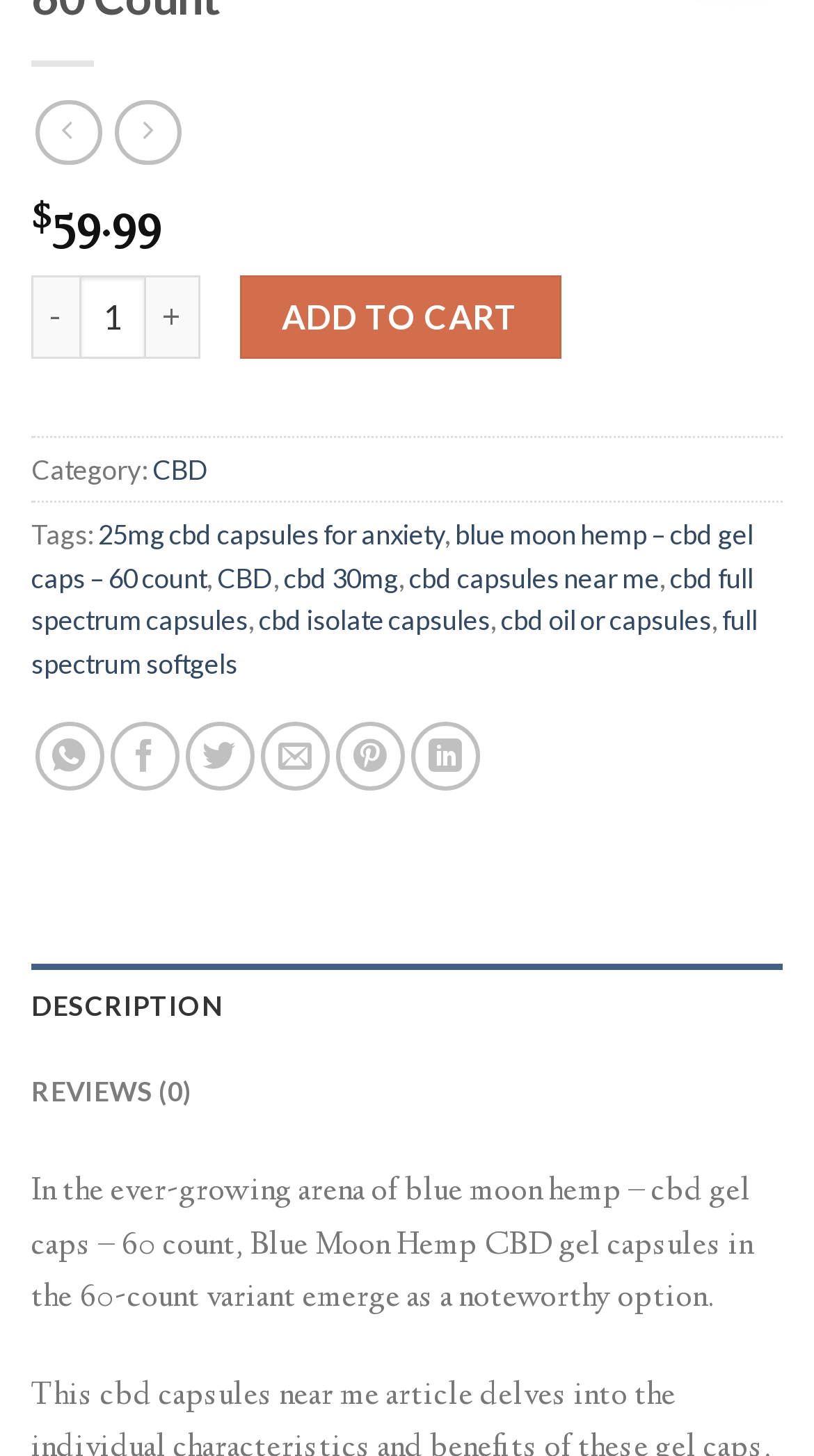Please determine the bounding box coordinates for the UI element described here. Use the format (top-left x, top-left y, bottom-right x, bottom-right y) with values bounded between 0 and 1: Add to cart

[0.295, 0.188, 0.689, 0.246]